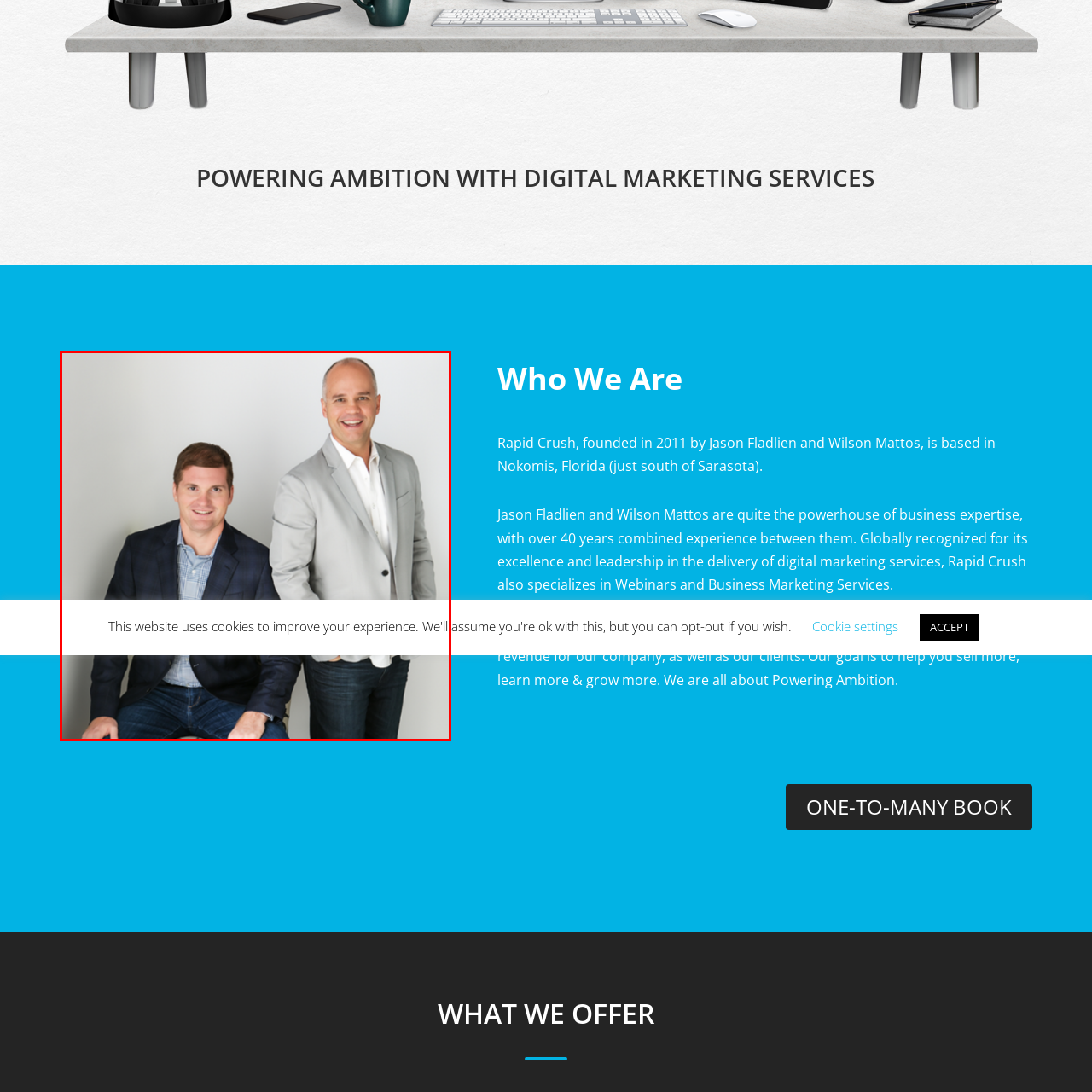Examine the image within the red box and give a concise answer to this question using a single word or short phrase: 
What is the company established by Jason Fladlien and Wilson Mattos?

Rapid Crush